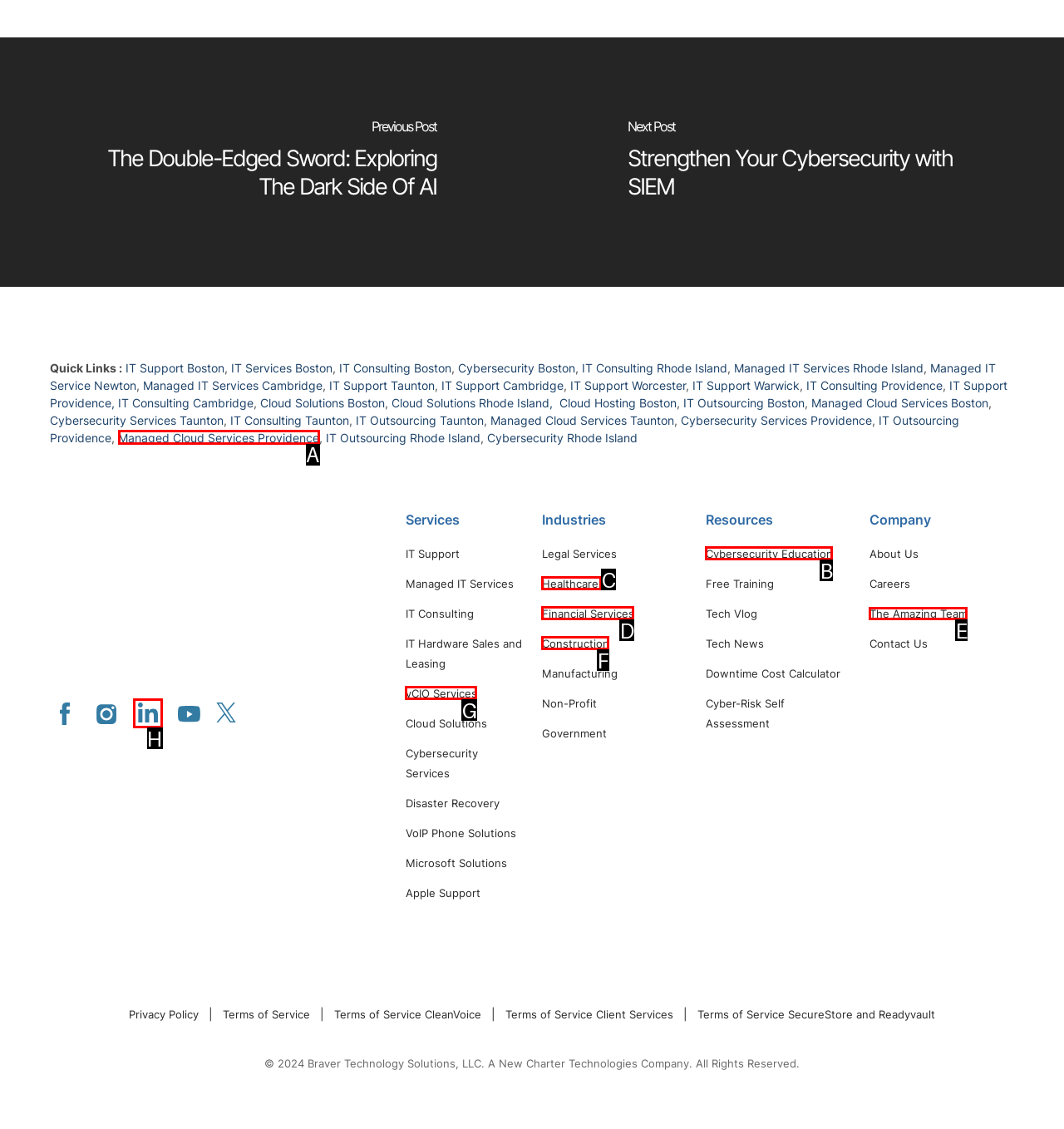Tell me which one HTML element you should click to complete the following task: Read about 'The Amazing Team'
Answer with the option's letter from the given choices directly.

E